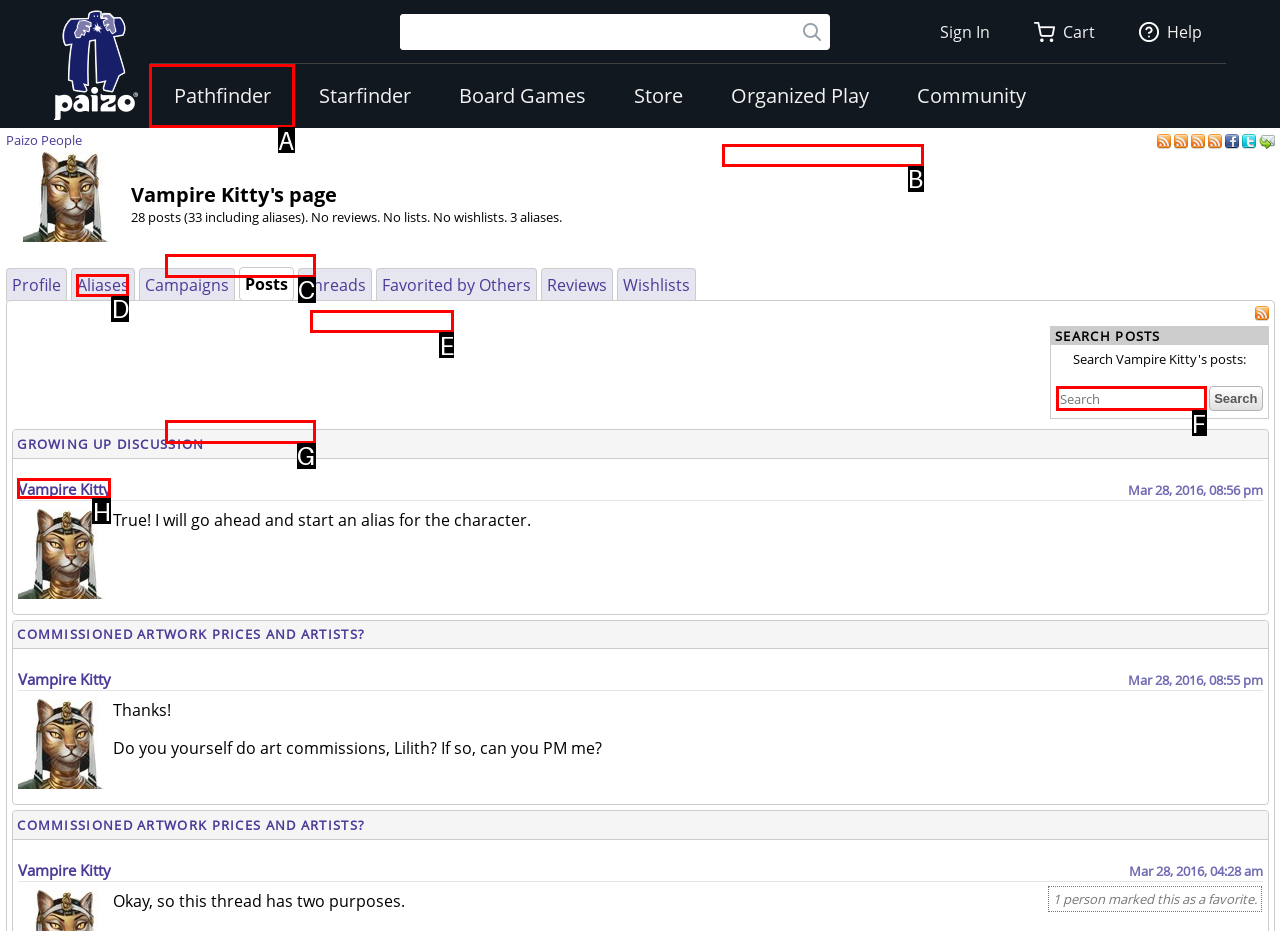Specify the letter of the UI element that should be clicked to achieve the following: View Pathfinder products
Provide the corresponding letter from the choices given.

A